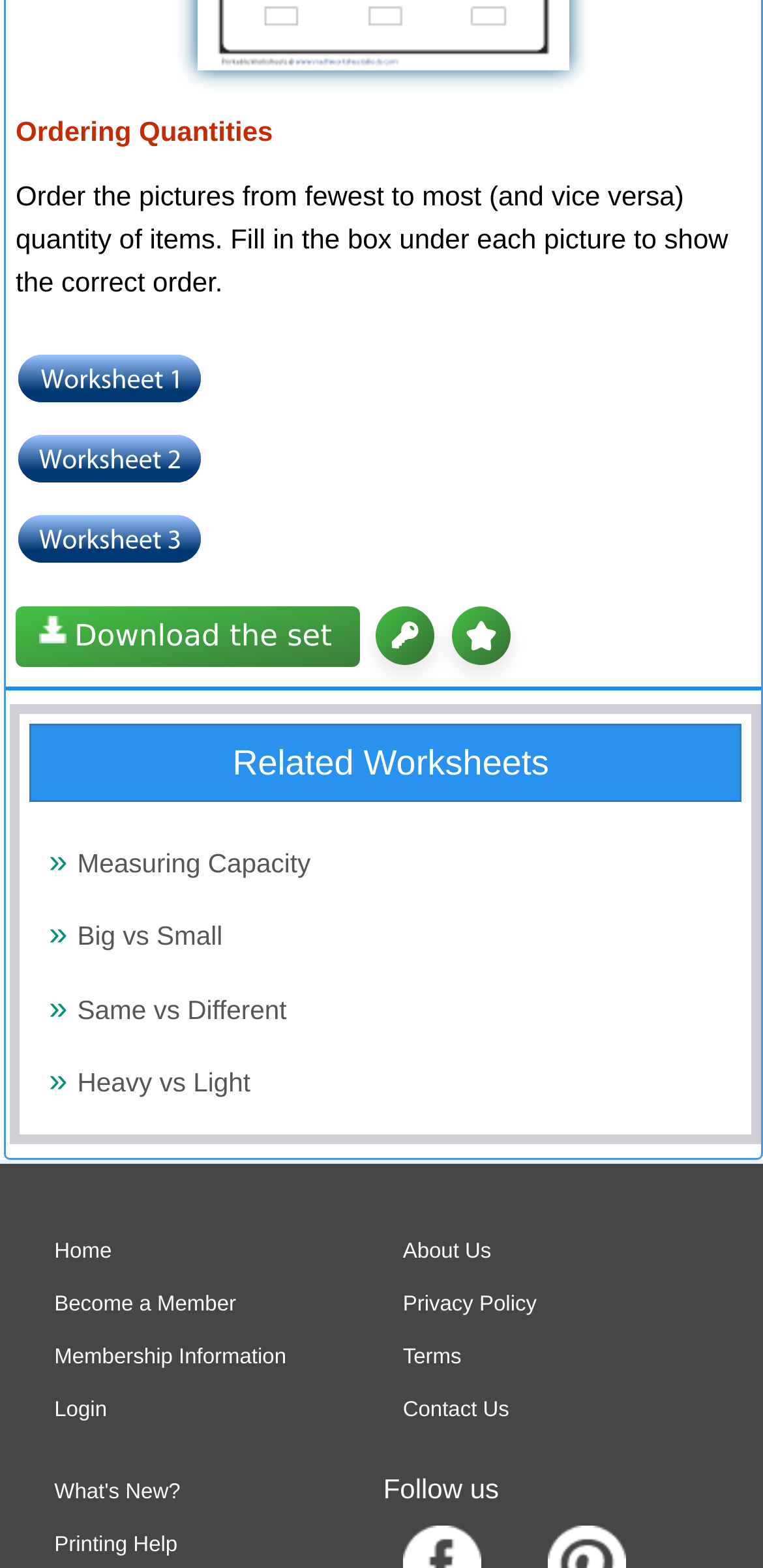How many links are there in the footer section?
Based on the image, answer the question in a detailed manner.

I counted the number of links in the footer section, which are 'Home', 'Become a Member', 'Membership Information', 'Login', 'About Us', 'Privacy Policy', 'Terms', 'Contact Us', and 'What's New?'. Therefore, there are 9 links in the footer section.